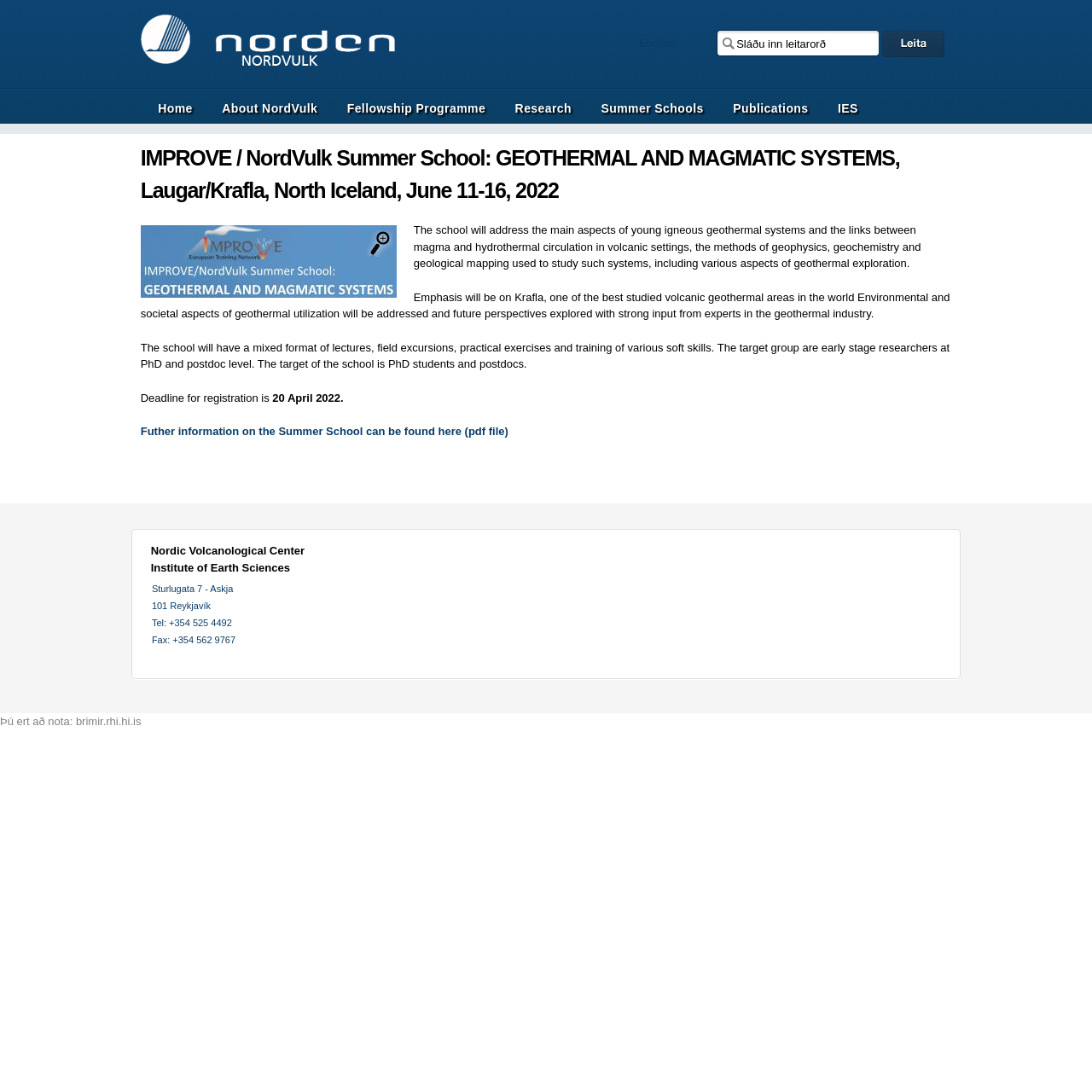Locate the bounding box coordinates of the clickable element to fulfill the following instruction: "Read more about the Summer School". Provide the coordinates as four float numbers between 0 and 1 in the format [left, top, right, bottom].

[0.129, 0.389, 0.466, 0.401]